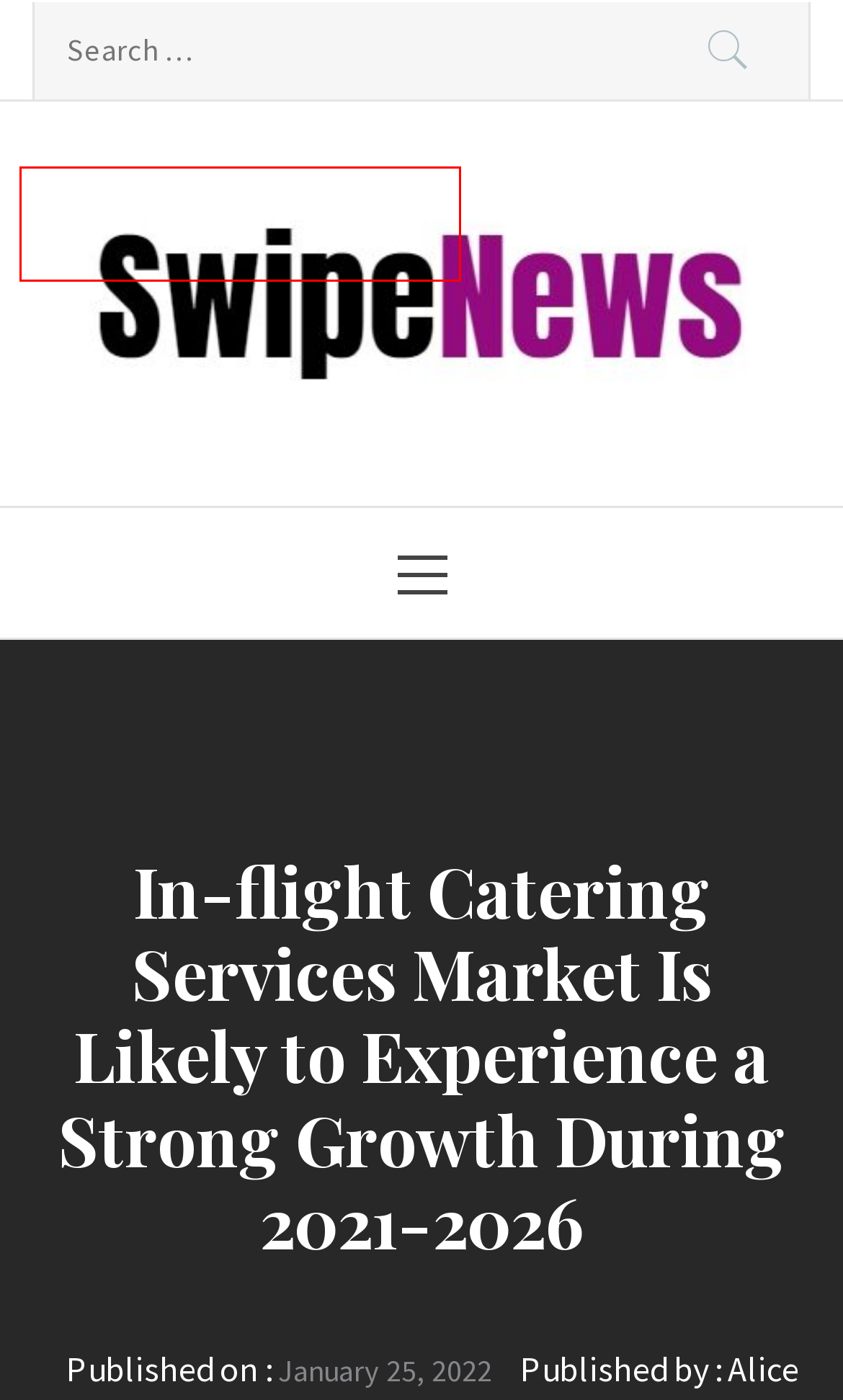Given a webpage screenshot with a red bounding box around a particular element, identify the best description of the new webpage that will appear after clicking on the element inside the red bounding box. Here are the candidates:
A. Alice Smith – Swipe News
B. Transform Your Facility with Top-Notch Industrial Cleaning Chemicals – Swipe News
C. Aerospace – Swipe News
D. Stratview Research – Swipe News
E. Mastering Efficiency: How GPS Tracking Devices Streamline Operations – Swipe News
F. Swipe News – Swipe Up
G. False Eyelashes Market Forecast and Opportunity Assessment till 2025 – Swipe News
H. Get ahead in the Bentonite industry with our expert Insights! – Swipe News

F